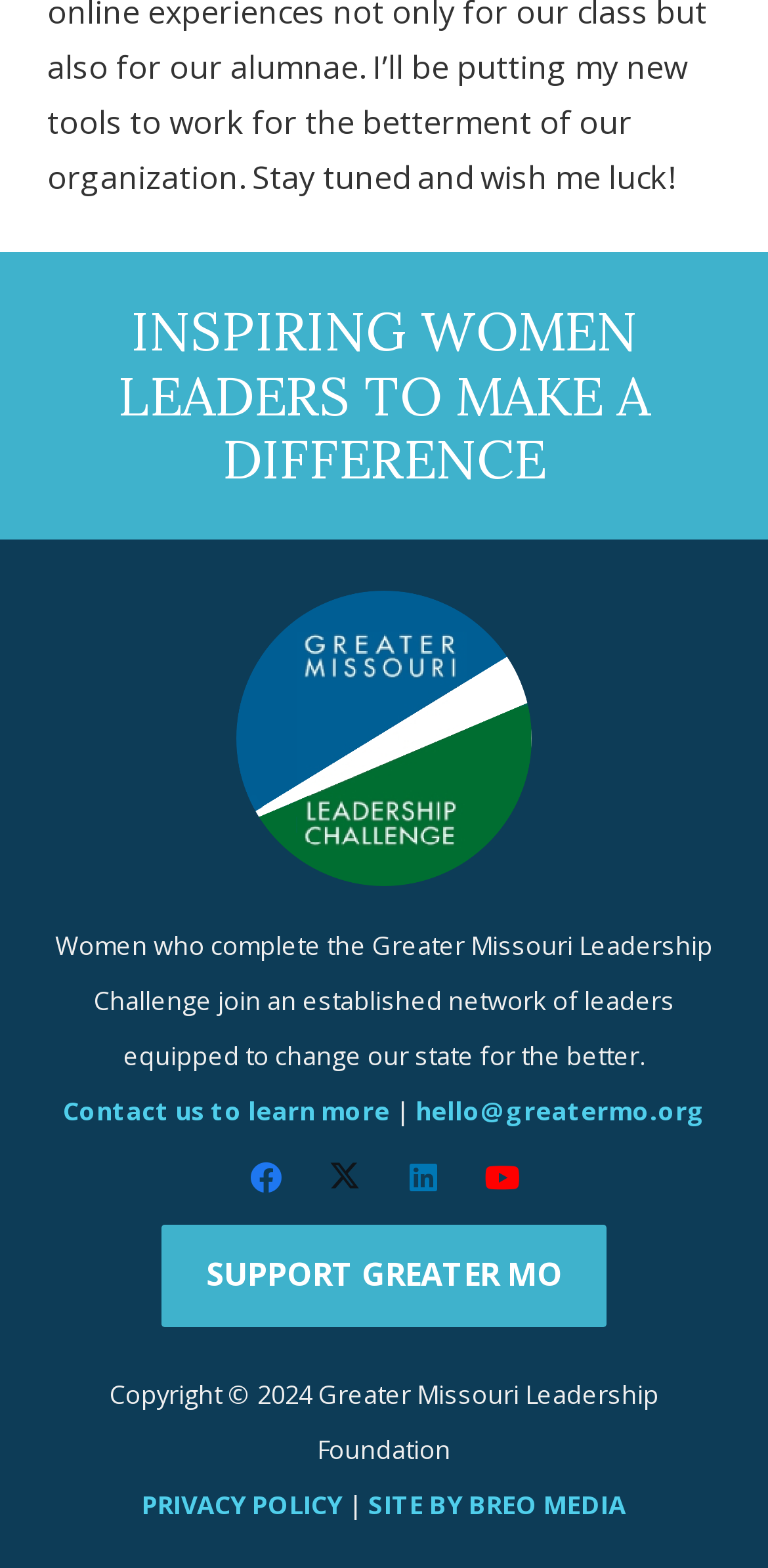Determine the bounding box coordinates of the clickable region to execute the instruction: "View our privacy policy". The coordinates should be four float numbers between 0 and 1, denoted as [left, top, right, bottom].

[0.185, 0.949, 0.446, 0.971]